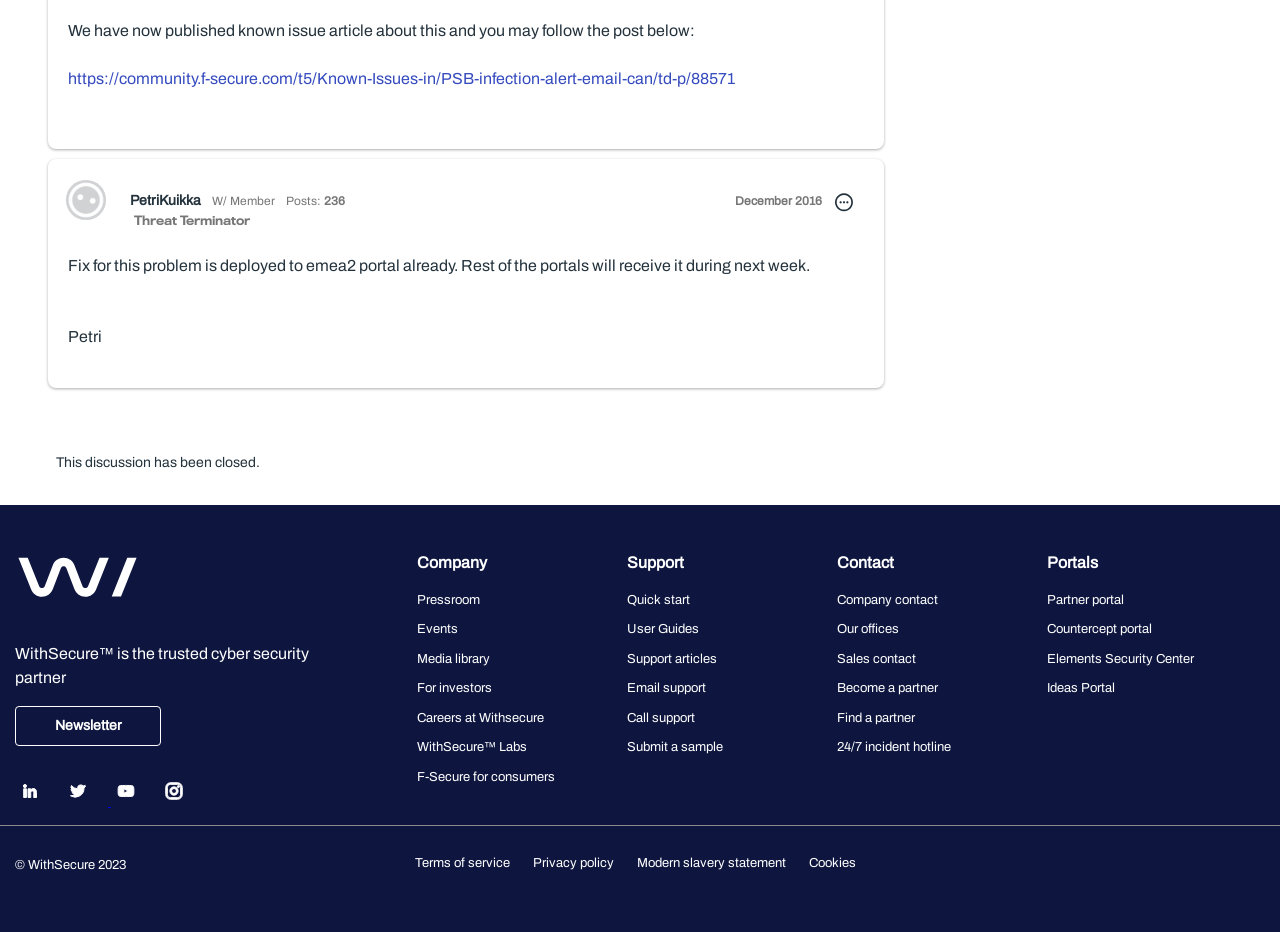Answer briefly with one word or phrase:
How many posts does the user PetriKuikka have?

236